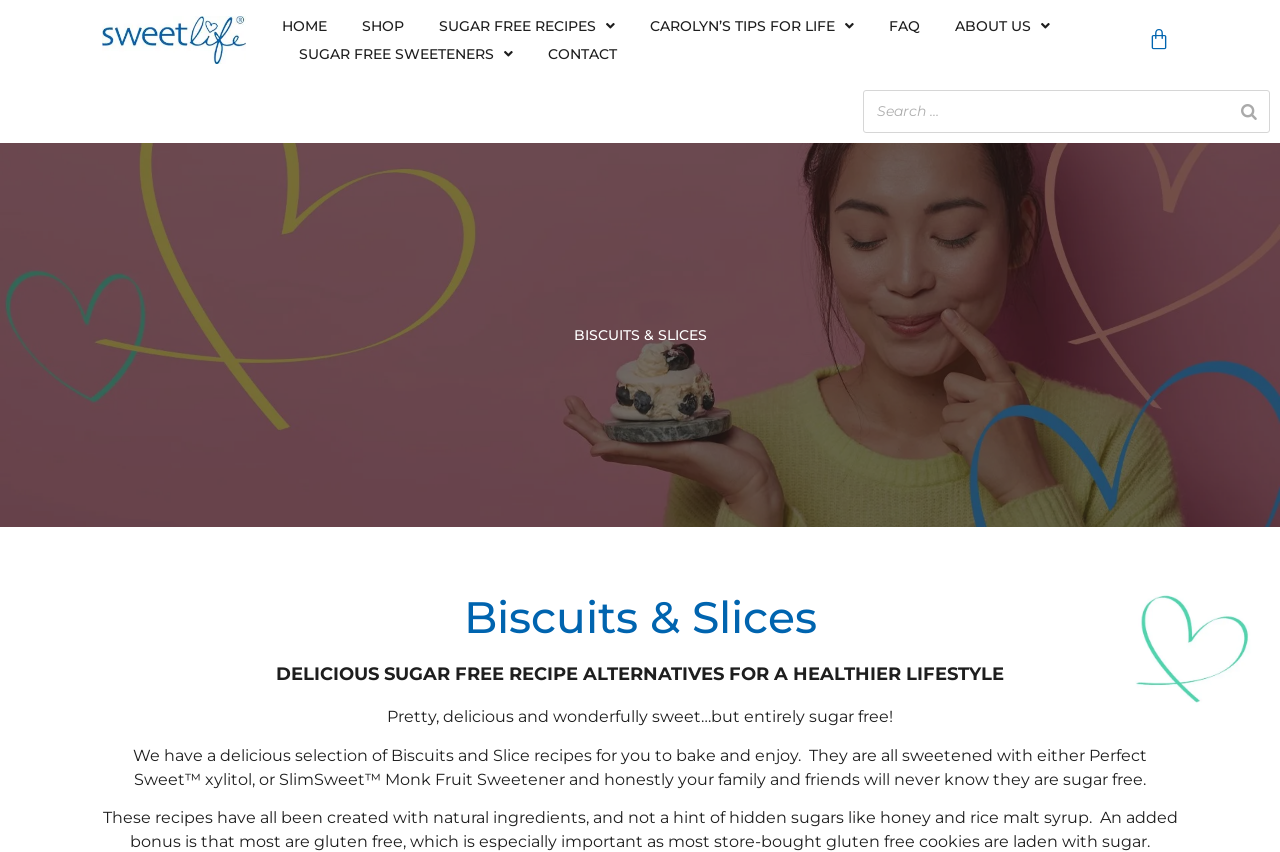How many navigation links are there?
Please interpret the details in the image and answer the question thoroughly.

I counted the number of links in the navigation menu, which includes HOME, SHOP, SUGAR FREE RECIPES, CAROLYN'S TIPS FOR LIFE, FAQ, ABOUT US, SUGAR FREE SWEETENERS, CONTACT, and Cart.